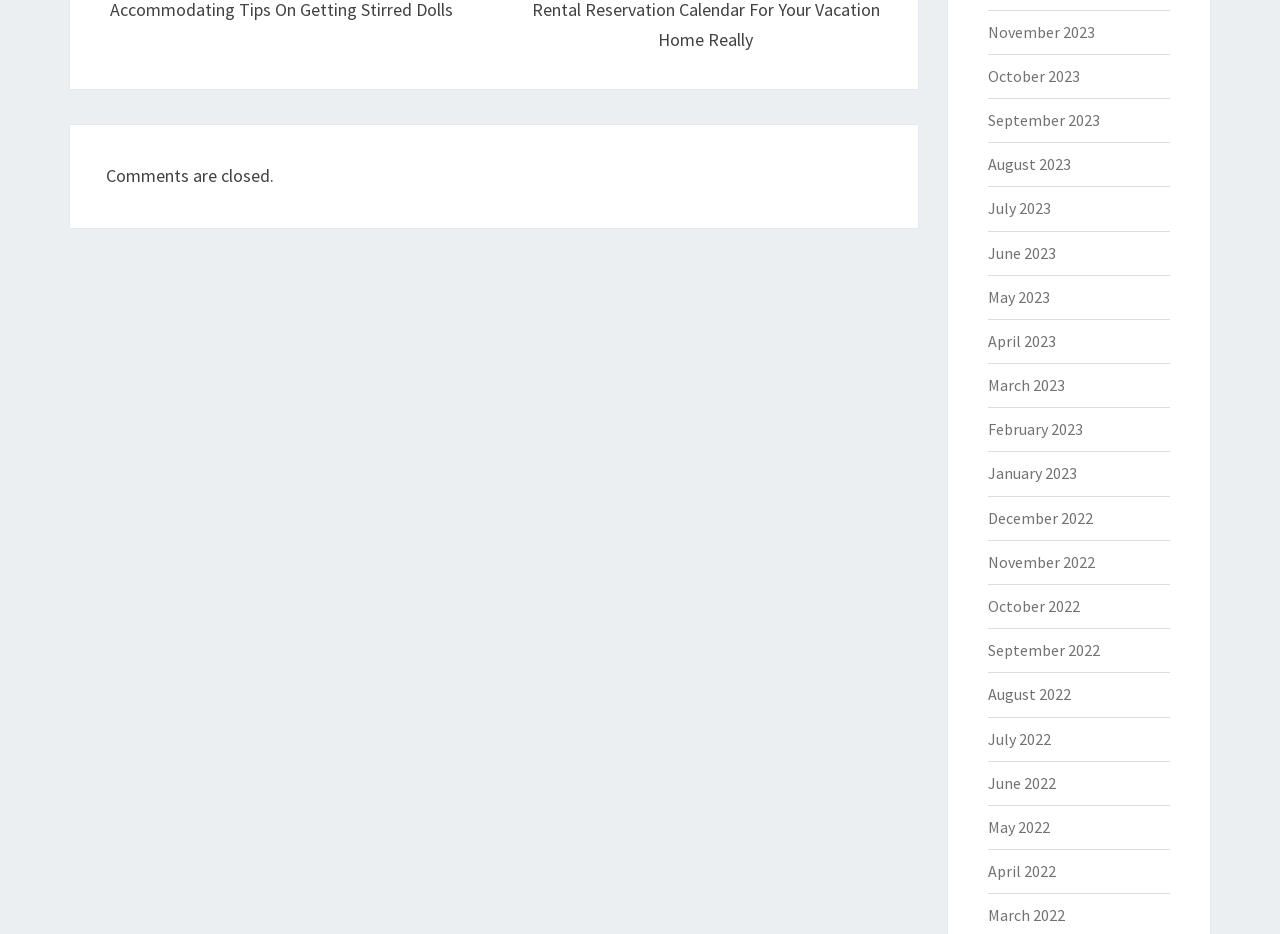What is the status of comments on this webpage?
Utilize the image to construct a detailed and well-explained answer.

The webpage has a static text element 'Comments are closed.' which indicates that comments are not allowed on this webpage.